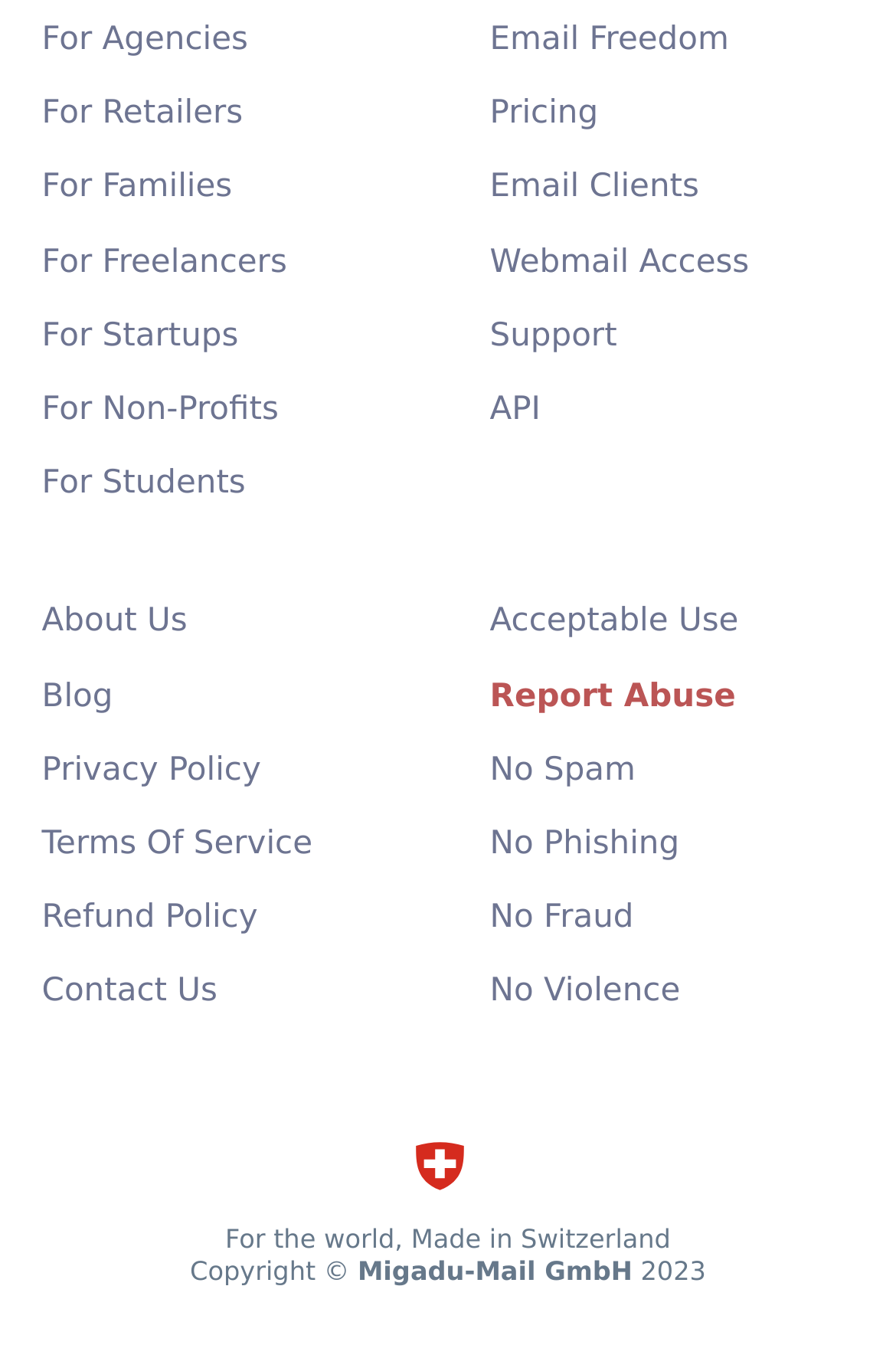Examine the screenshot and answer the question in as much detail as possible: What is the company name mentioned at the bottom of the webpage?

I found the company name 'Migadu-Mail GmbH' at the bottom of the webpage, which is mentioned in the copyright section along with the year 2023.